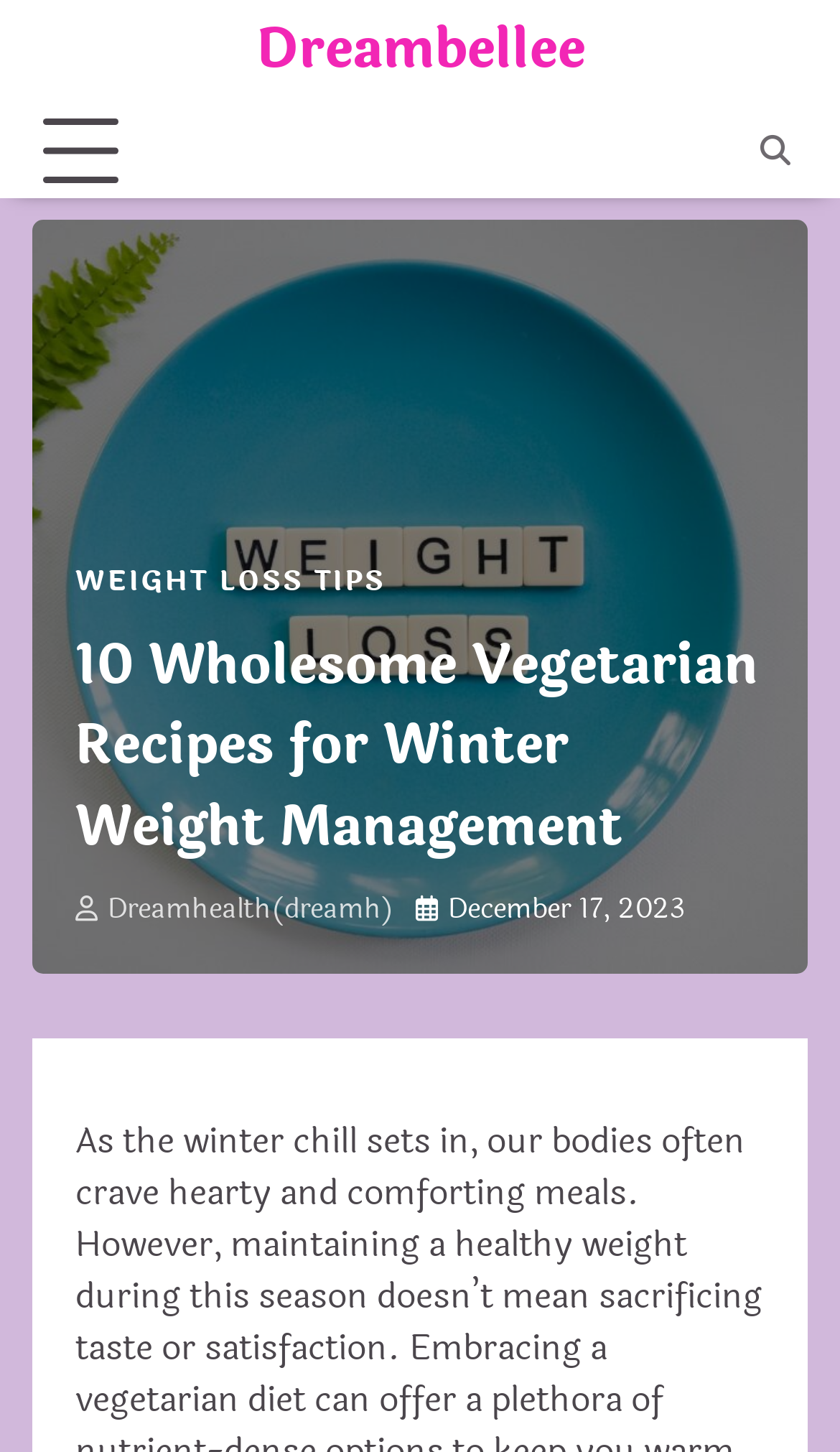What is the name of the website or blog?
Can you offer a detailed and complete answer to this question?

The link at the top of the webpage with the text 'Dreambellee' suggests that it is the name of the website or blog.